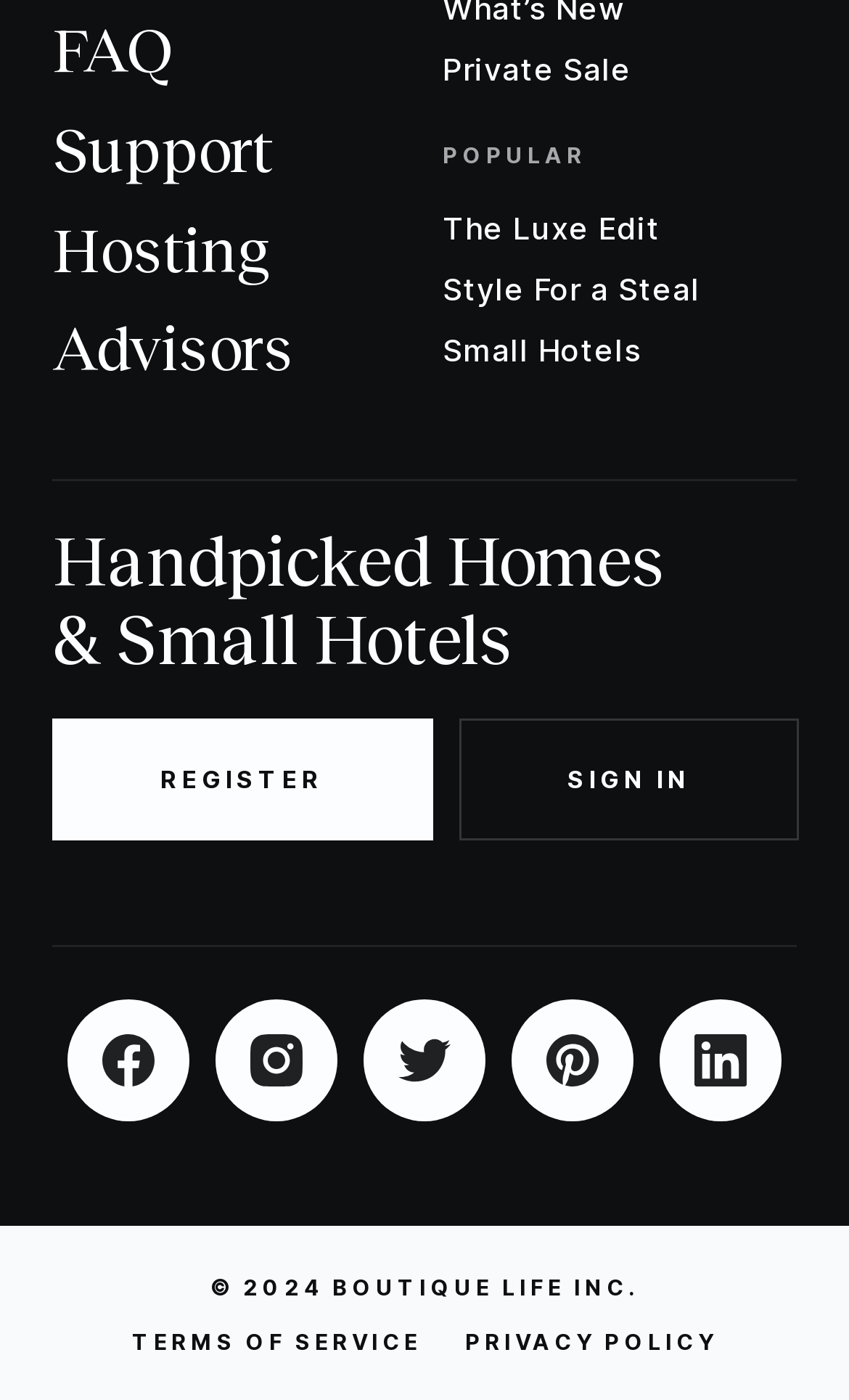Please determine the bounding box of the UI element that matches this description: Style For a Steal. The coordinates should be given as (top-left x, top-left y, bottom-right x, bottom-right y), with all values between 0 and 1.

[0.521, 0.184, 0.825, 0.228]